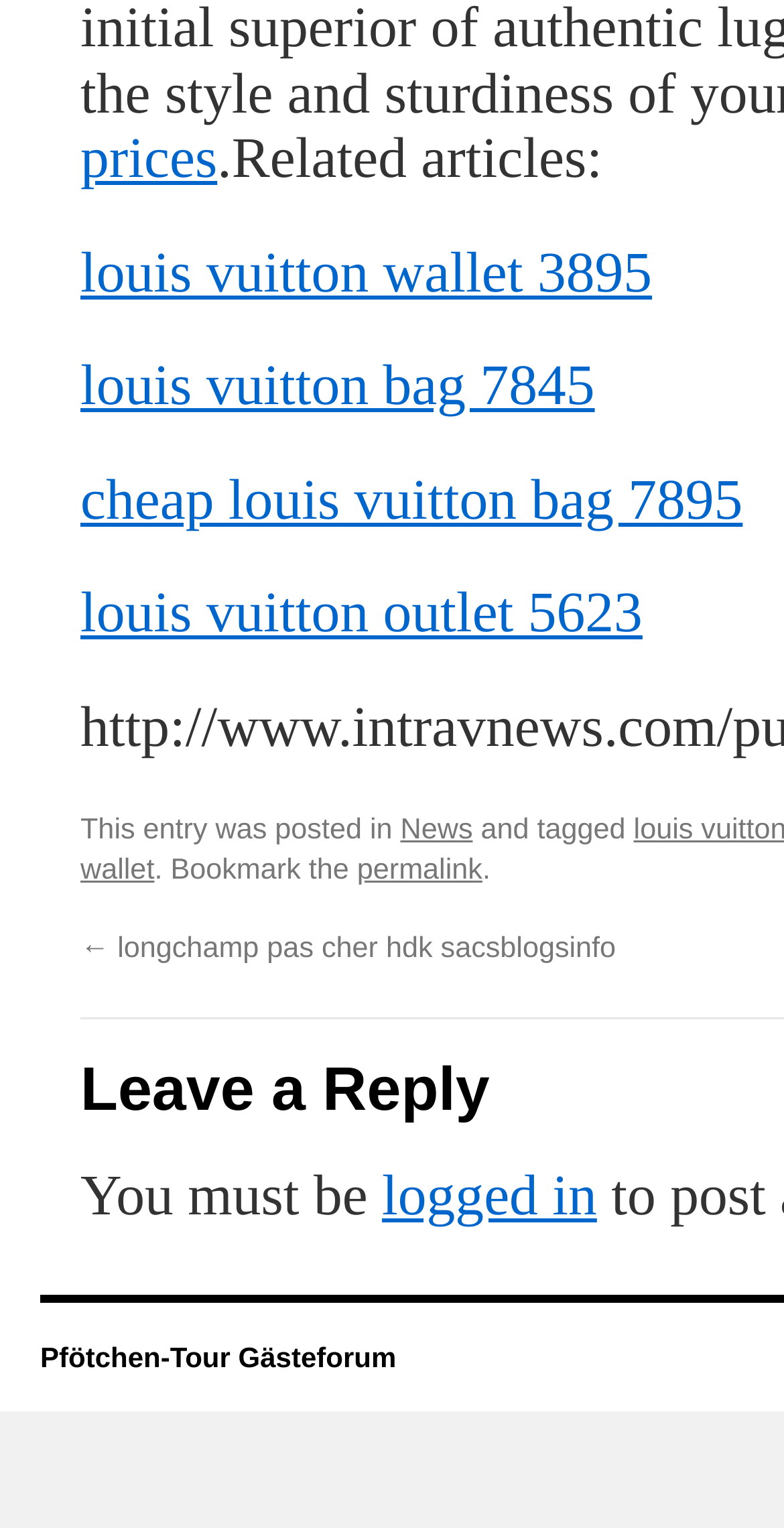What is required to perform an action on the webpage?
Please use the image to deliver a detailed and complete answer.

The requirement to perform an action on the webpage can be determined by looking at the text 'You must be' followed by the link 'logged in'. This suggests that the user must be logged in to perform some action on the webpage.